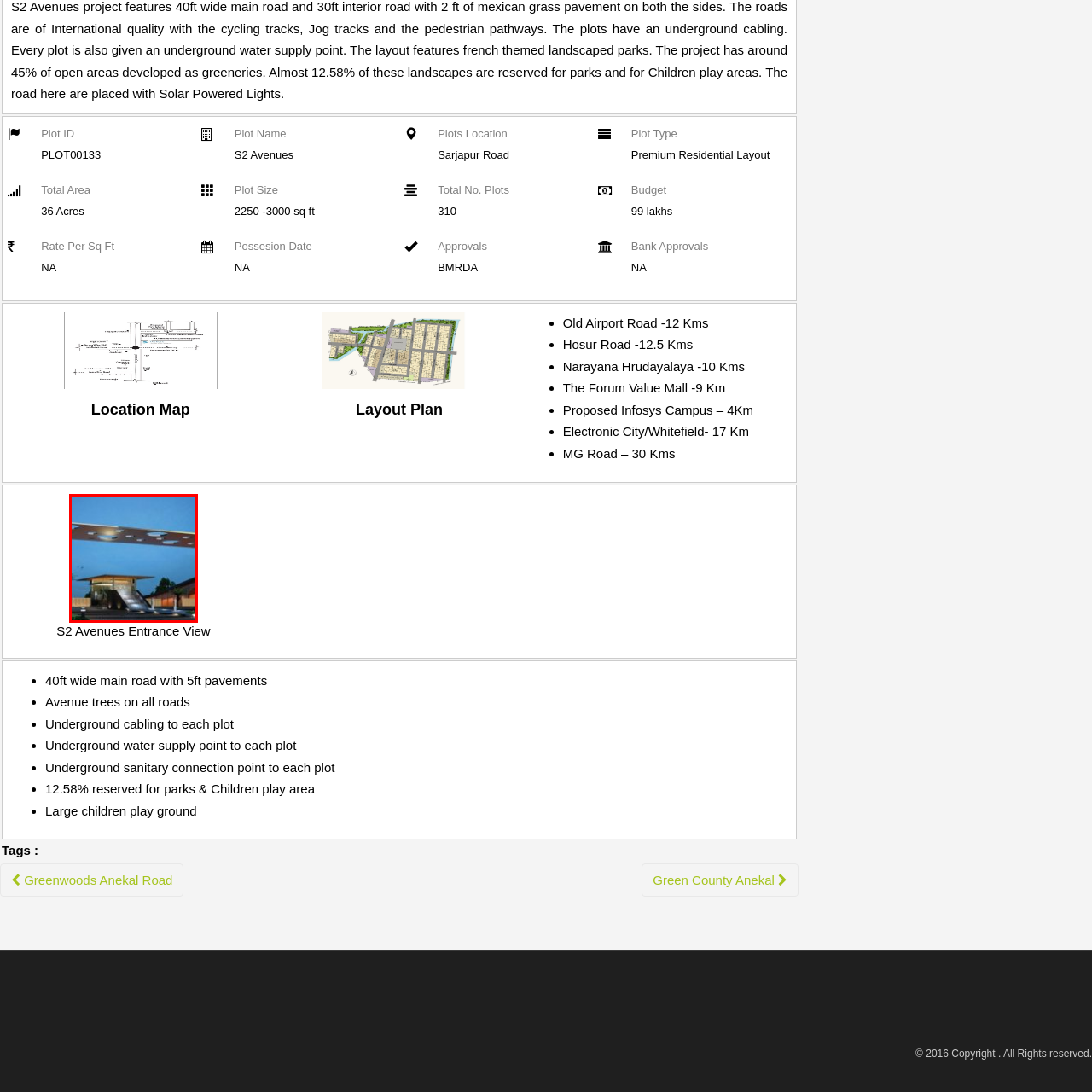Describe in detail the contents of the image highlighted within the red box.

This image showcases the entrance view of "S2 Avenues," a premium residential layout. The modern architectural design features a sleek ramp leading to a prominently styled entrance building, highlighted against a twilight sky. The roof design incorporates circular cutouts, creating an intriguing visual effect as light filters through. Lush greenery and well-maintained pathways are visible, enhancing the aesthetic appeal of the entrance. This captivating view reflects the sophisticated and welcoming atmosphere of the residential community.